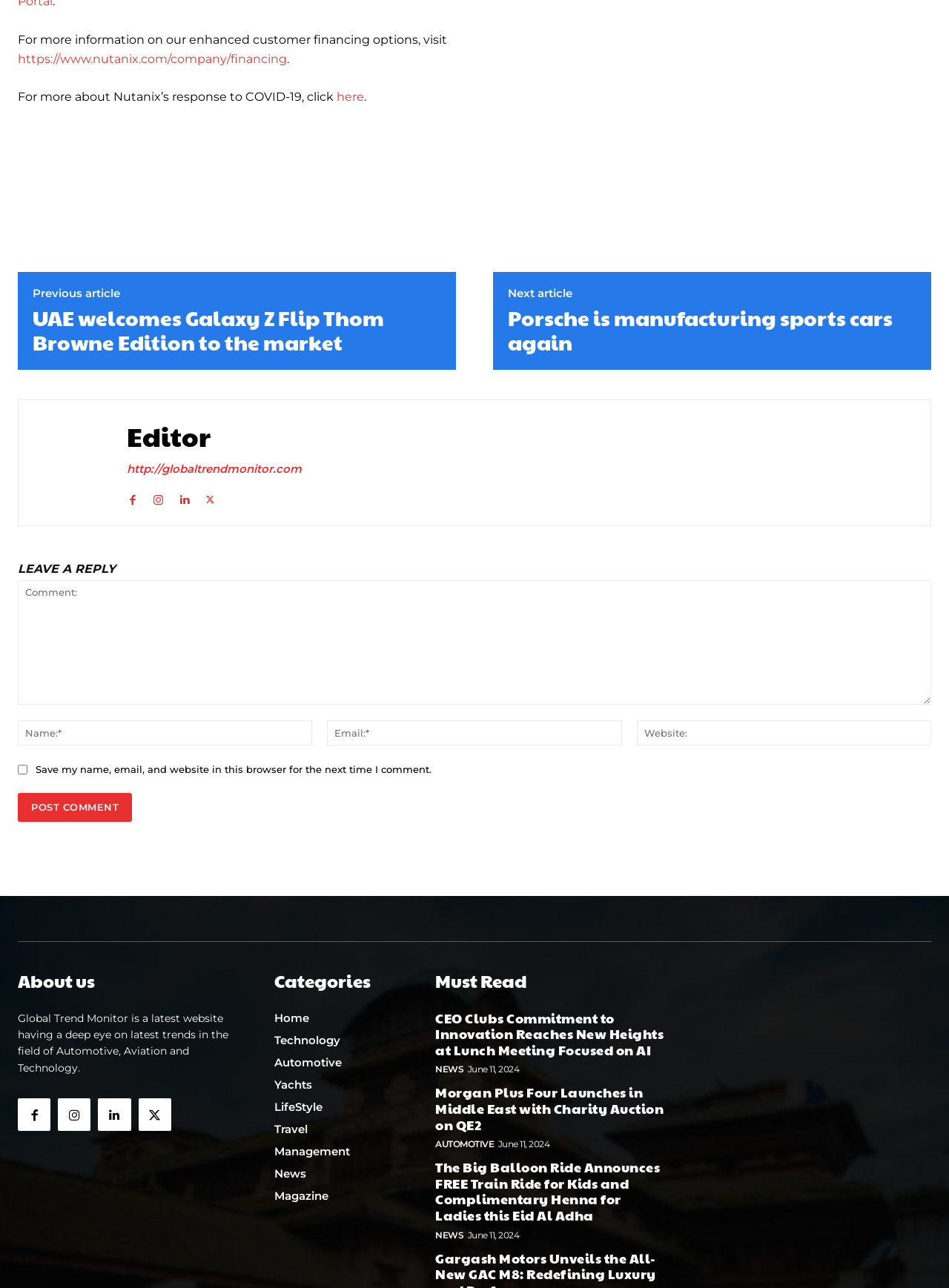Pinpoint the bounding box coordinates of the clickable area needed to execute the instruction: "Click on the link to read more about the CEO Clubs Commitment to Innovation". The coordinates should be specified as four float numbers between 0 and 1, i.e., [left, top, right, bottom].

[0.459, 0.783, 0.699, 0.822]